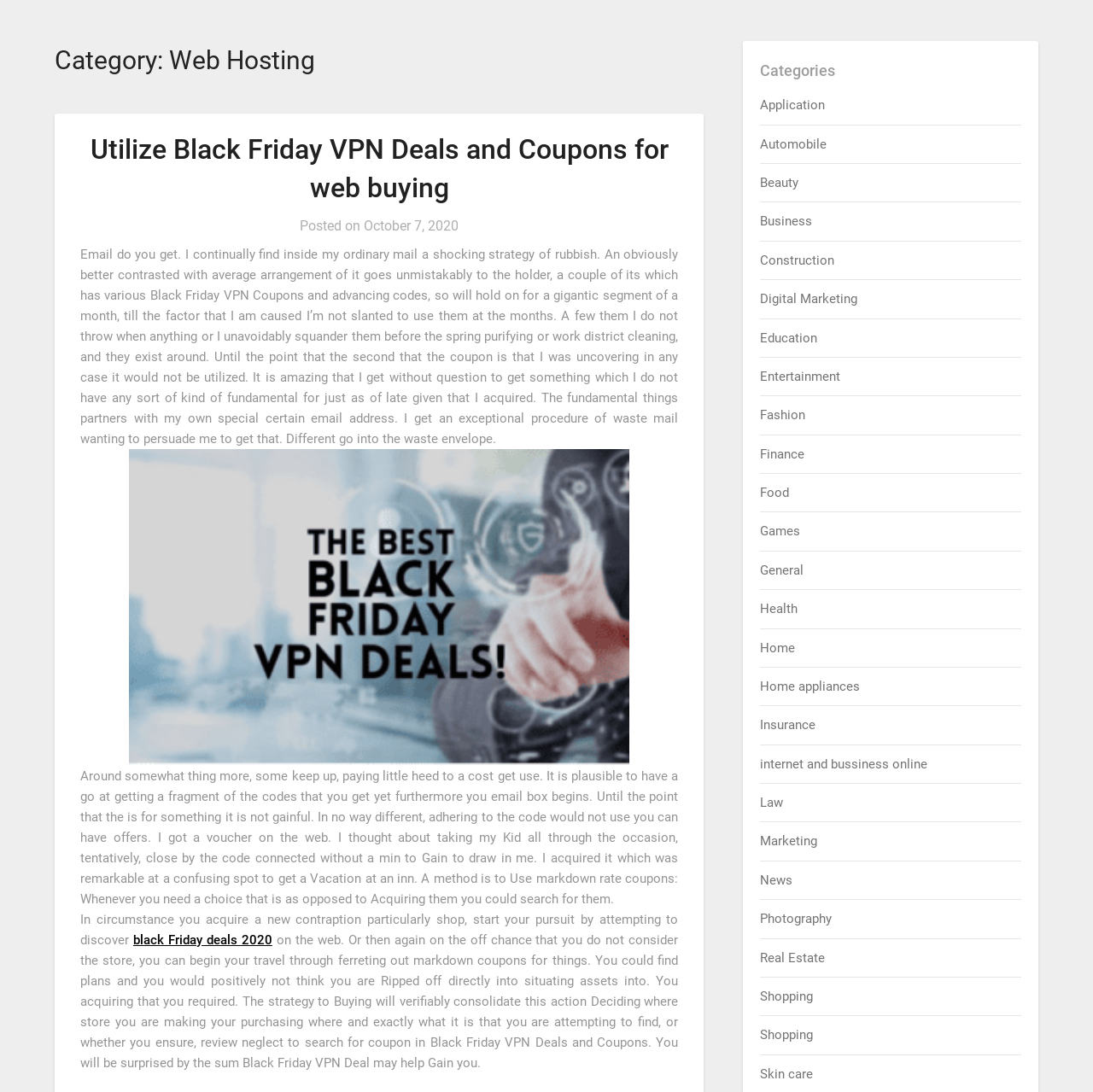Locate and extract the text of the main heading on the webpage.

Category: Web Hosting